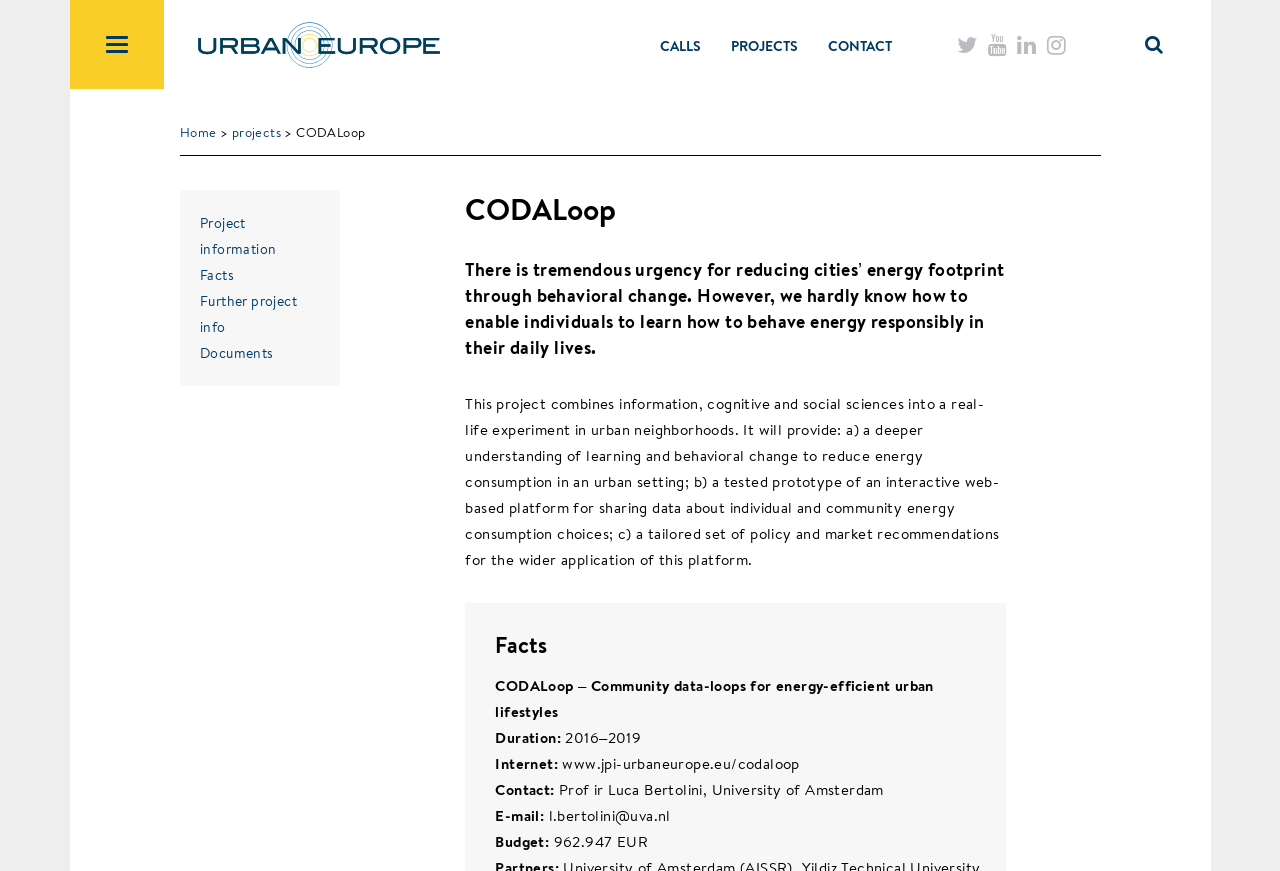Locate the bounding box coordinates of the clickable area to execute the instruction: "Click the logo link". Provide the coordinates as four float numbers between 0 and 1, represented as [left, top, right, bottom].

[0.152, 0.037, 0.347, 0.062]